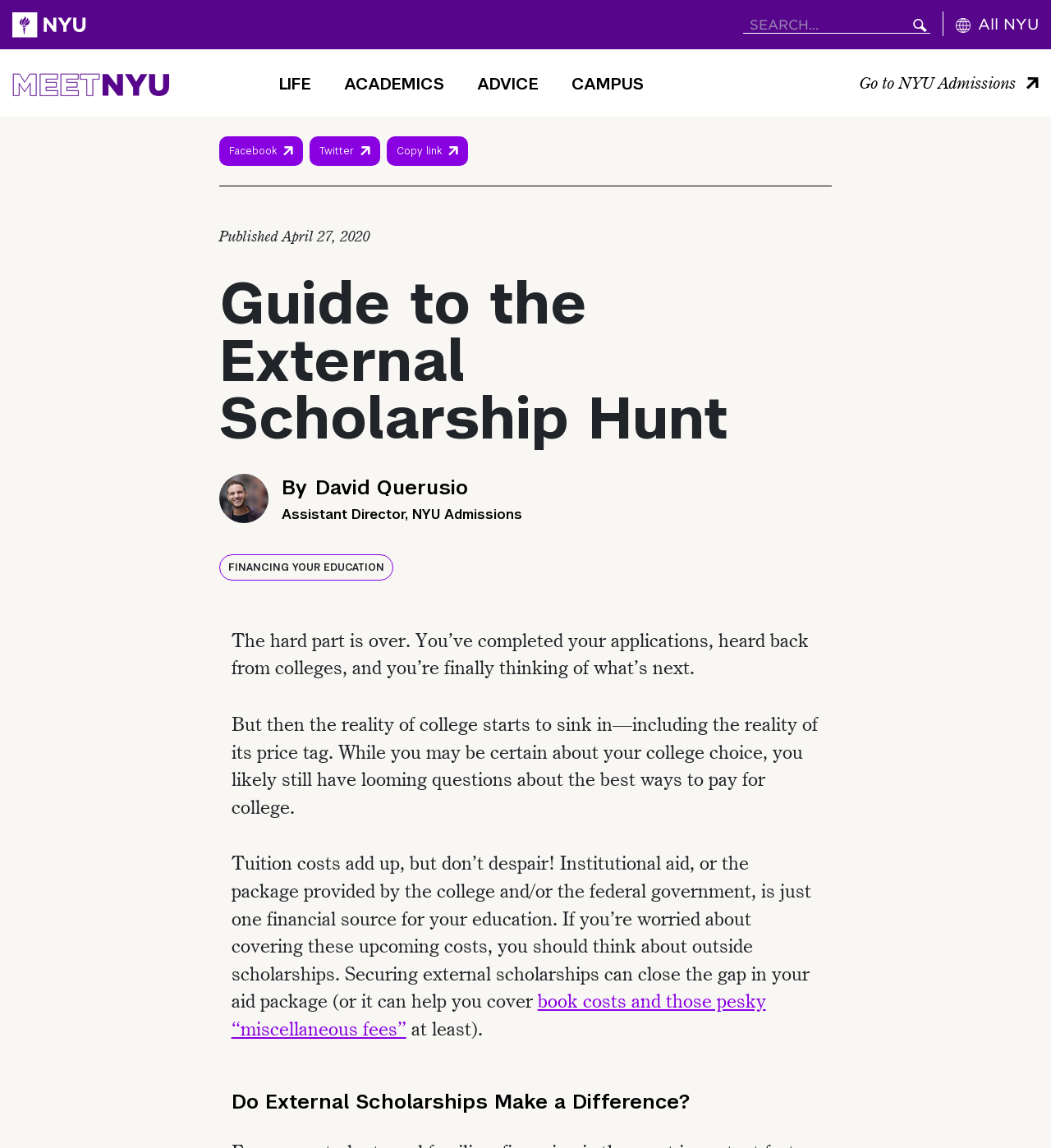Please mark the clickable region by giving the bounding box coordinates needed to complete this instruction: "Learn about financing your education".

[0.208, 0.483, 0.374, 0.506]